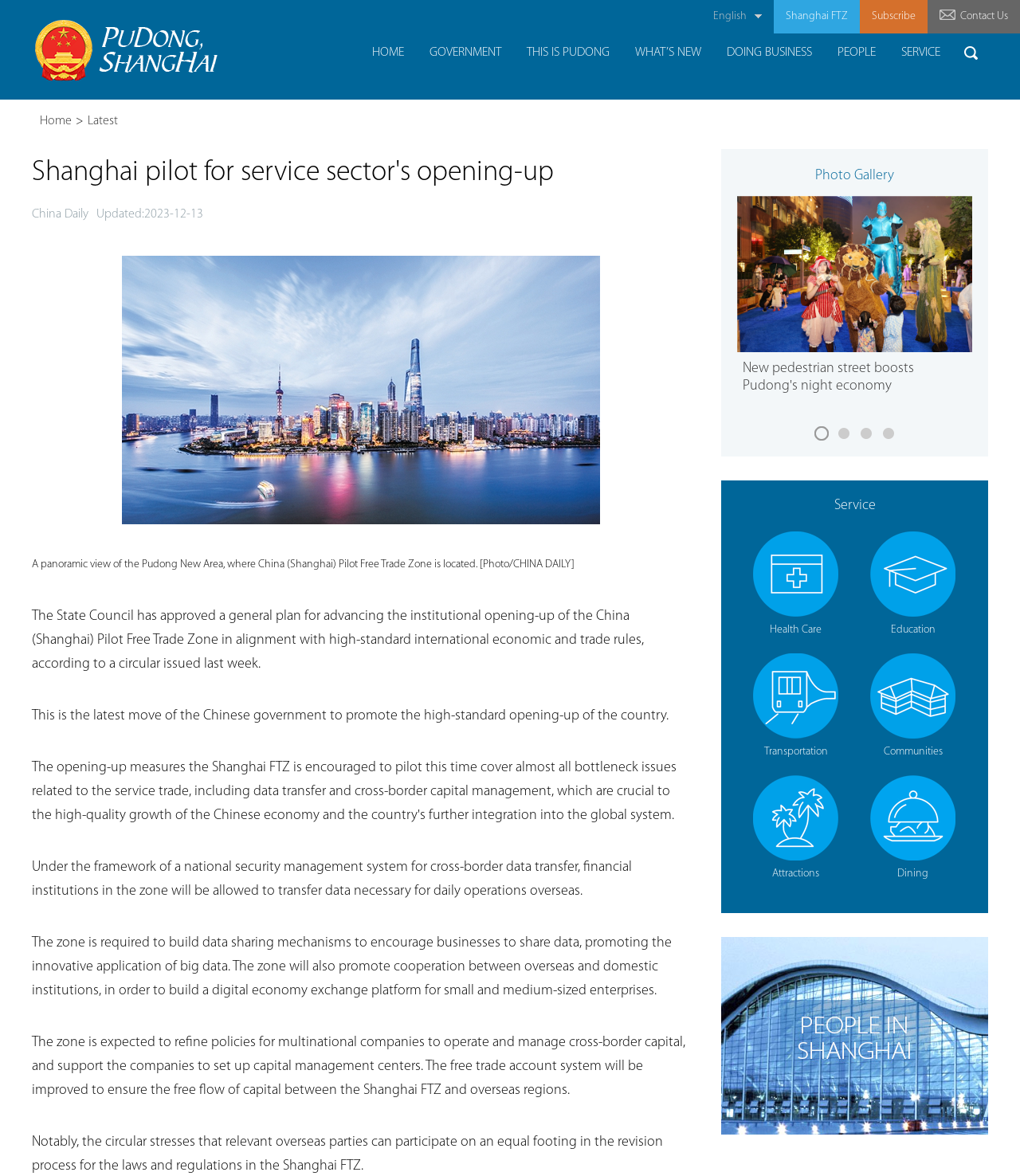Predict the bounding box for the UI component with the following description: "THIS IS PUDONG+".

[0.504, 0.03, 0.61, 0.06]